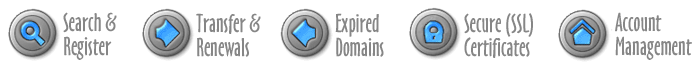Answer the following query with a single word or phrase:
What does the magnifying glass icon represent?

Search & Register